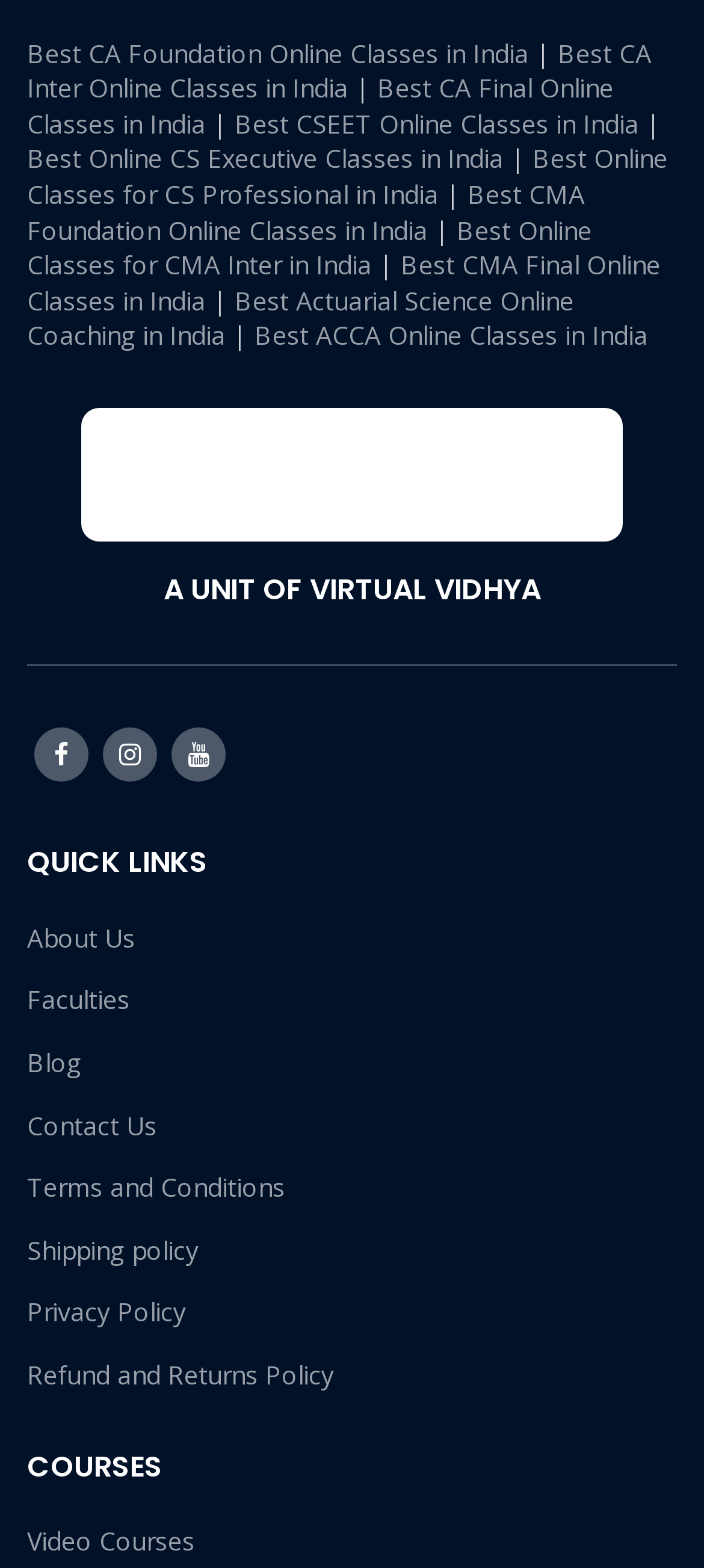Find the coordinates for the bounding box of the element with this description: "Faculties".

[0.038, 0.627, 0.19, 0.649]